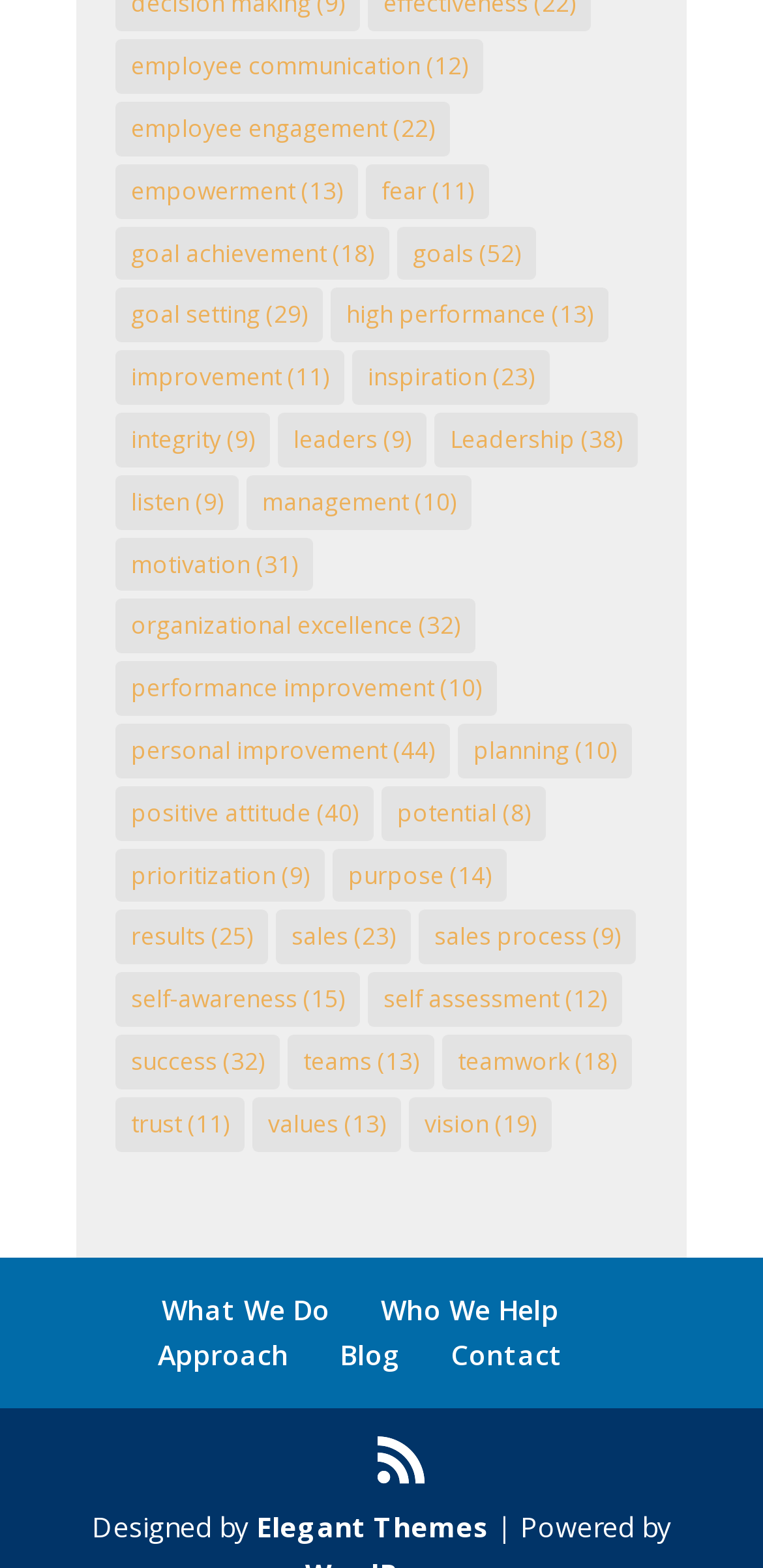Extract the bounding box for the UI element that matches this description: "sales process (9)".

[0.549, 0.58, 0.833, 0.615]